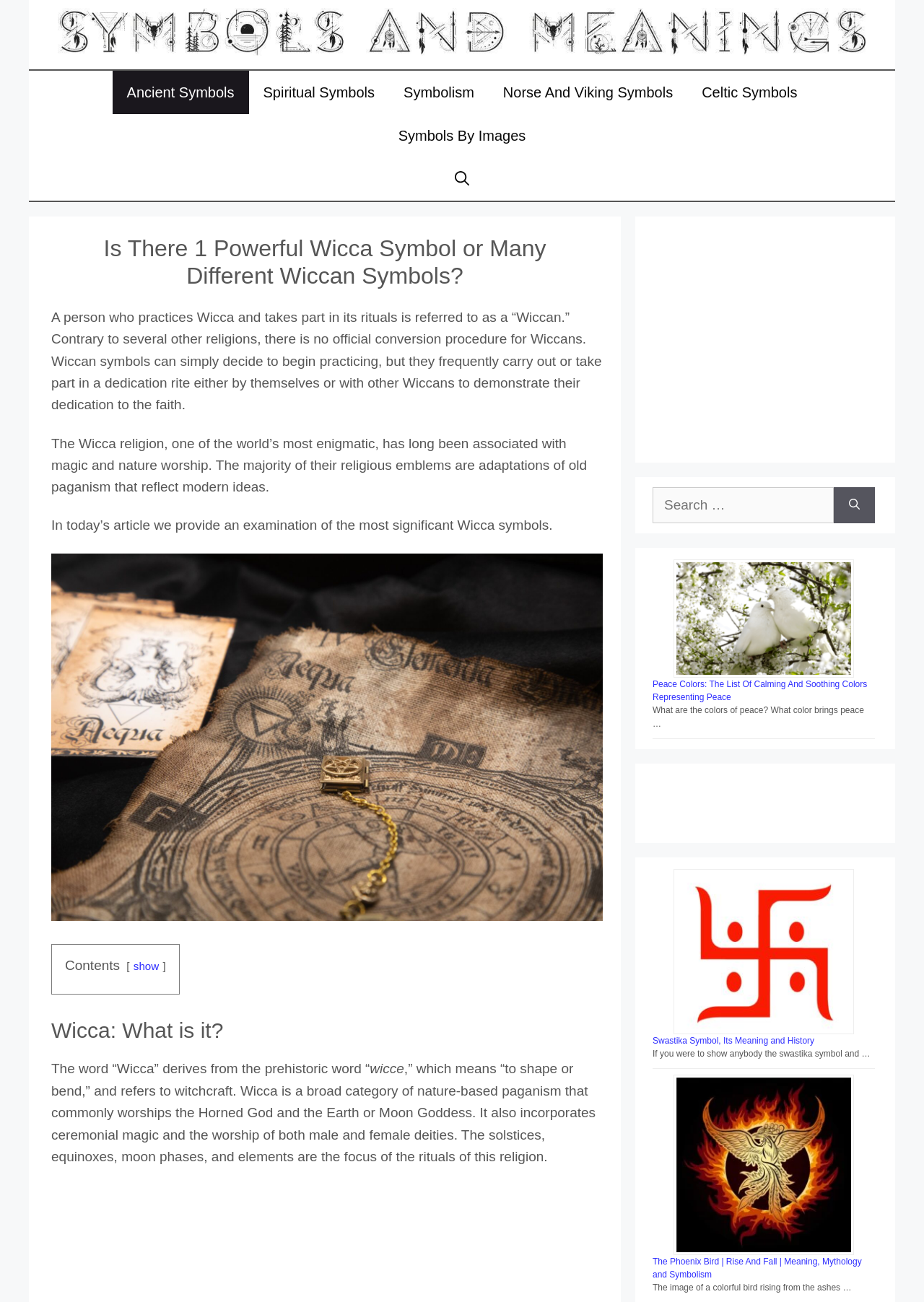Show the bounding box coordinates of the region that should be clicked to follow the instruction: "Click on the 'Symbols and Meanings – Your Ultimate Guide for Symbolism' link."

[0.062, 0.018, 0.938, 0.029]